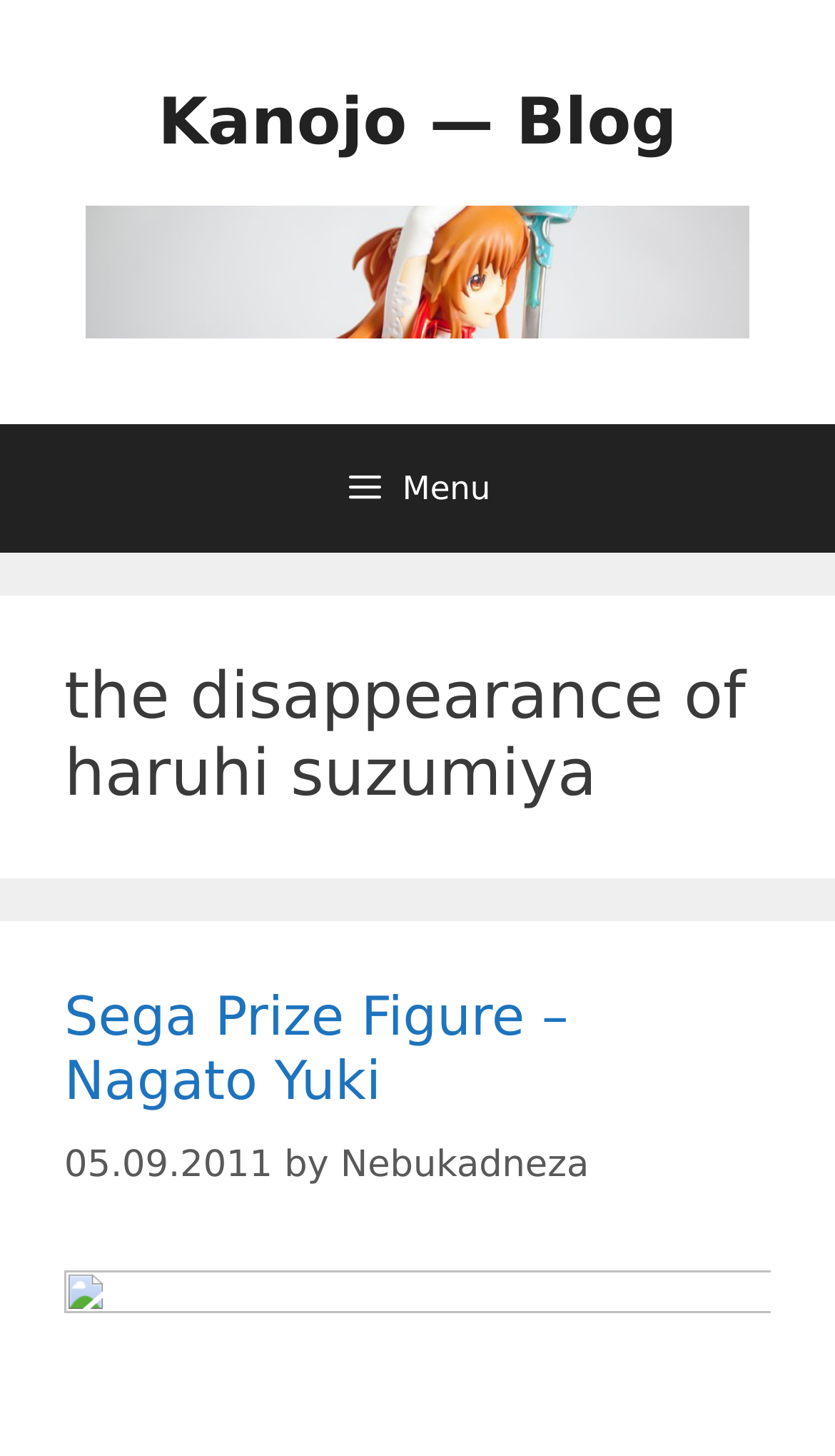What is the date of the current post?
Using the image as a reference, answer the question with a short word or phrase.

05.09.2011